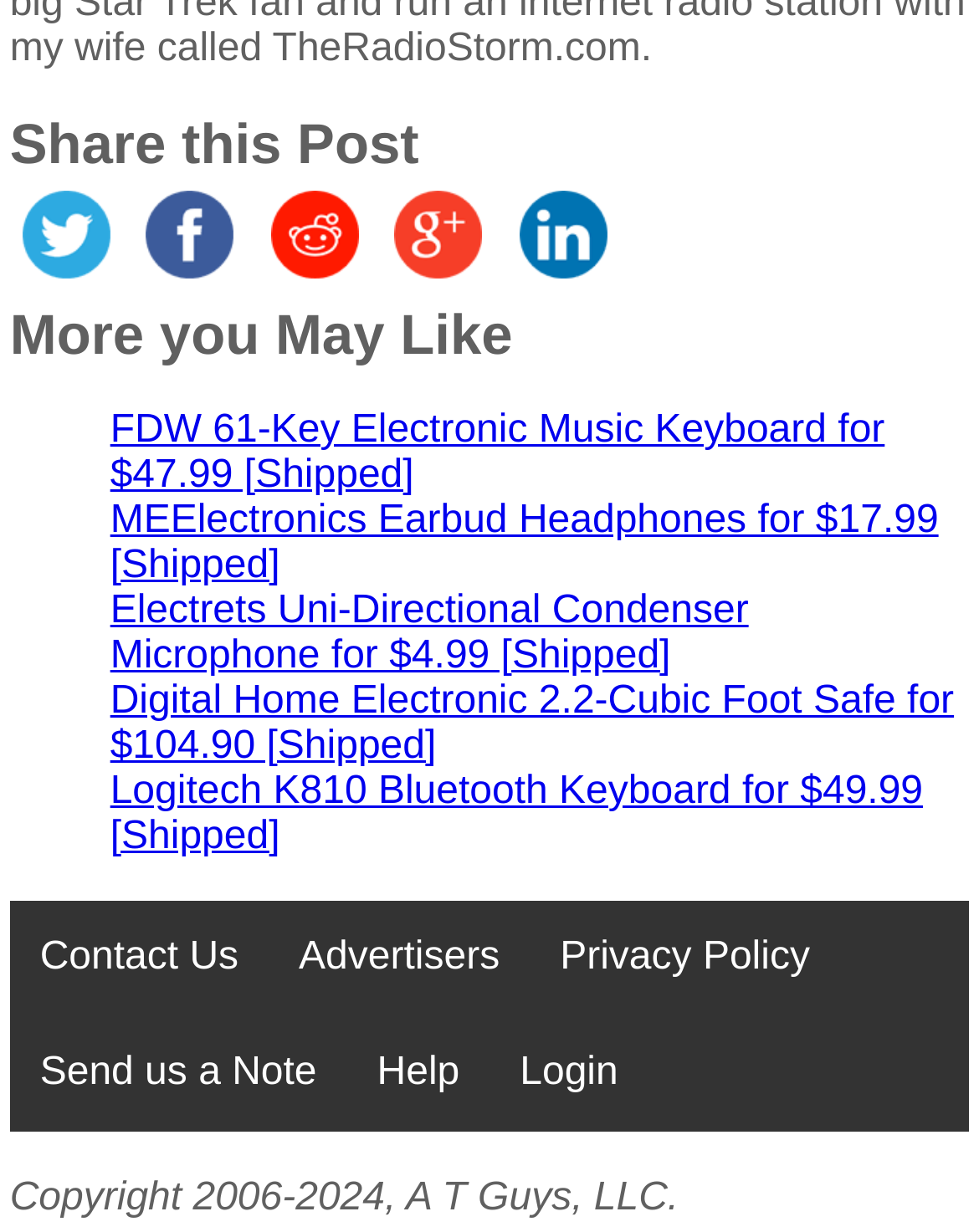With reference to the screenshot, provide a detailed response to the question below:
How many links are there in the 'More you May Like' section?

The webpage has a section with the heading 'More you May Like' which contains 5 links to different products or offers, including FDW 61-Key Electronic Music Keyboard, MEElectronics Earbud Headphones, Electrets Uni-Directional Condenser Microphone, Digital Home Electronic 2.2-Cubic Foot Safe, and Logitech K810 Bluetooth Keyboard.